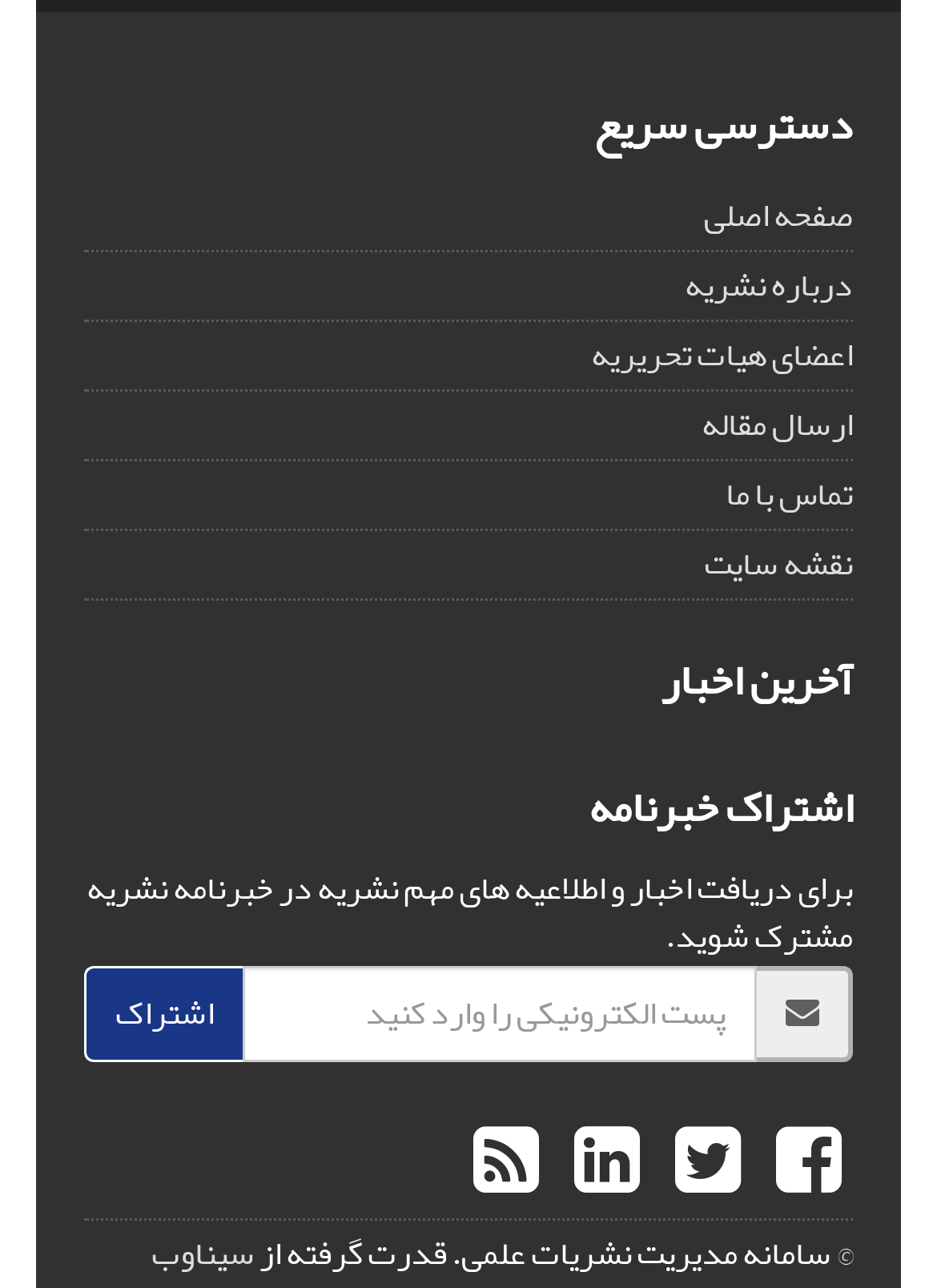Using the details from the image, please elaborate on the following question: What is the title of the first heading?

The first heading is located at the top of the webpage with a bounding box coordinate of [0.09, 0.073, 0.91, 0.124]. The OCR text of this element is 'دسترسی سریع'.